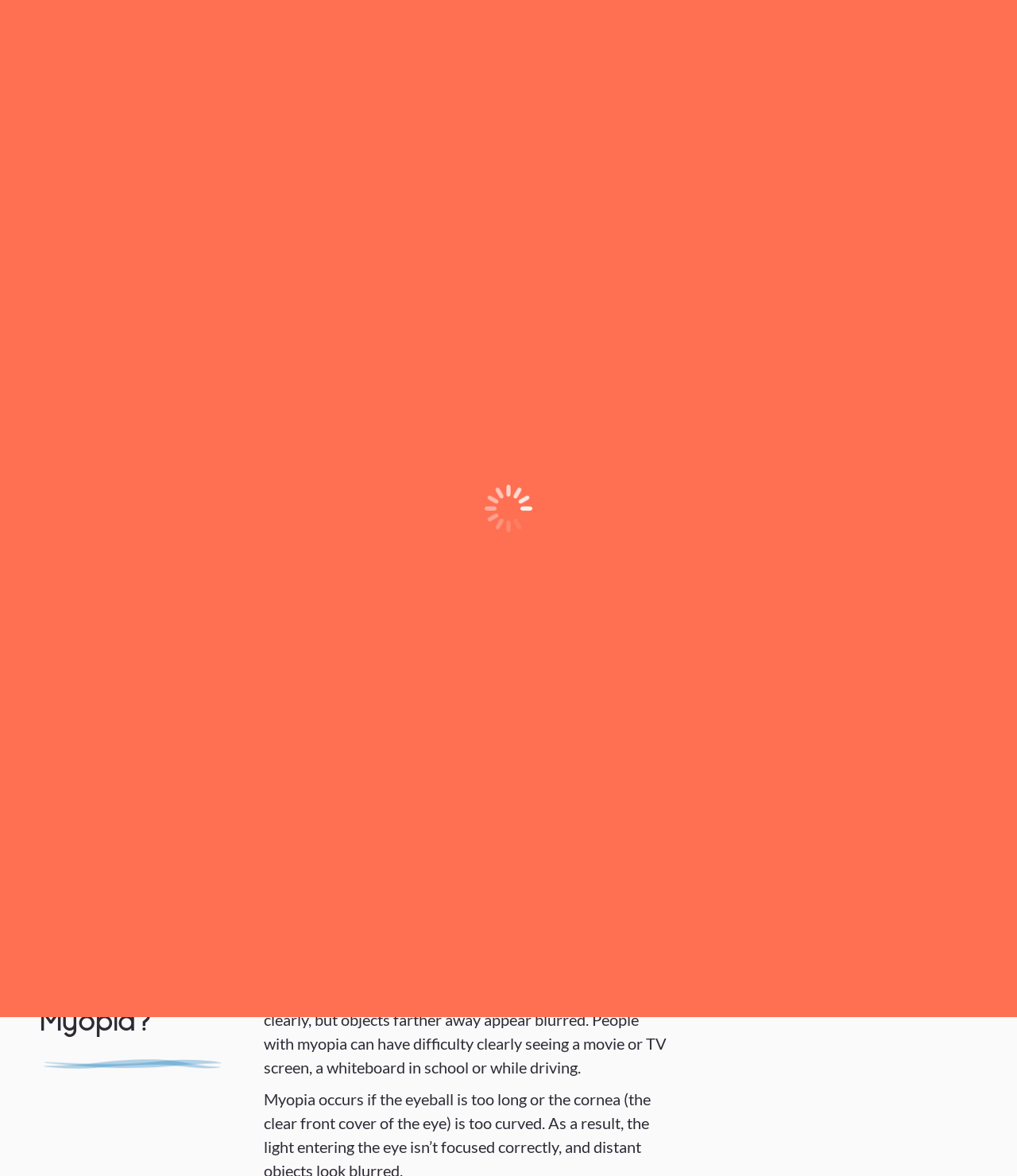Please give a short response to the question using one word or a phrase:
How many links are there in the 'Frequently Asked Questions' section?

12